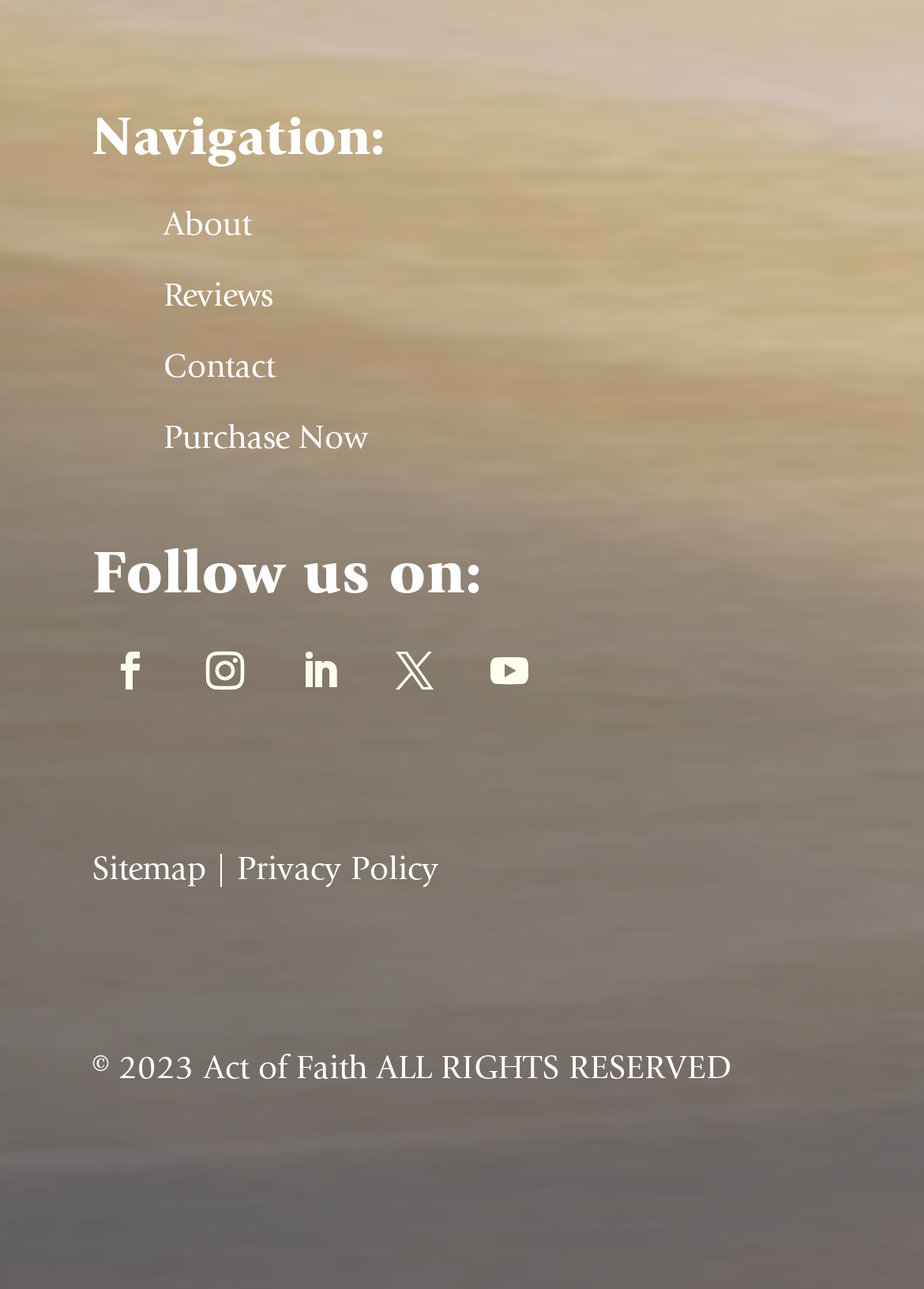Could you determine the bounding box coordinates of the clickable element to complete the instruction: "Click on About"? Provide the coordinates as four float numbers between 0 and 1, i.e., [left, top, right, bottom].

[0.177, 0.163, 0.272, 0.204]